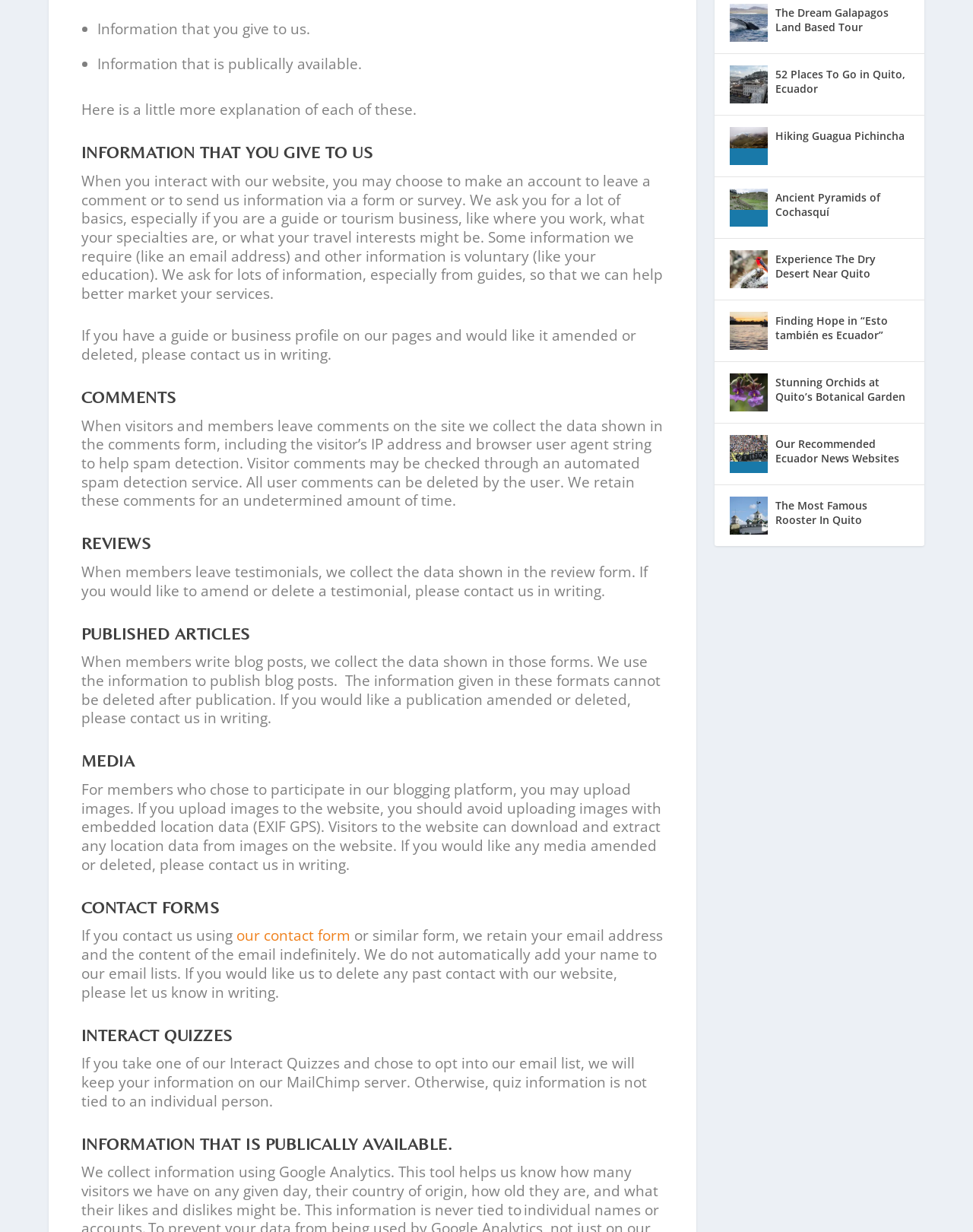Please provide the bounding box coordinates for the UI element as described: "Hiking Guagua Pichincha". The coordinates must be four floats between 0 and 1, represented as [left, top, right, bottom].

[0.797, 0.161, 0.93, 0.176]